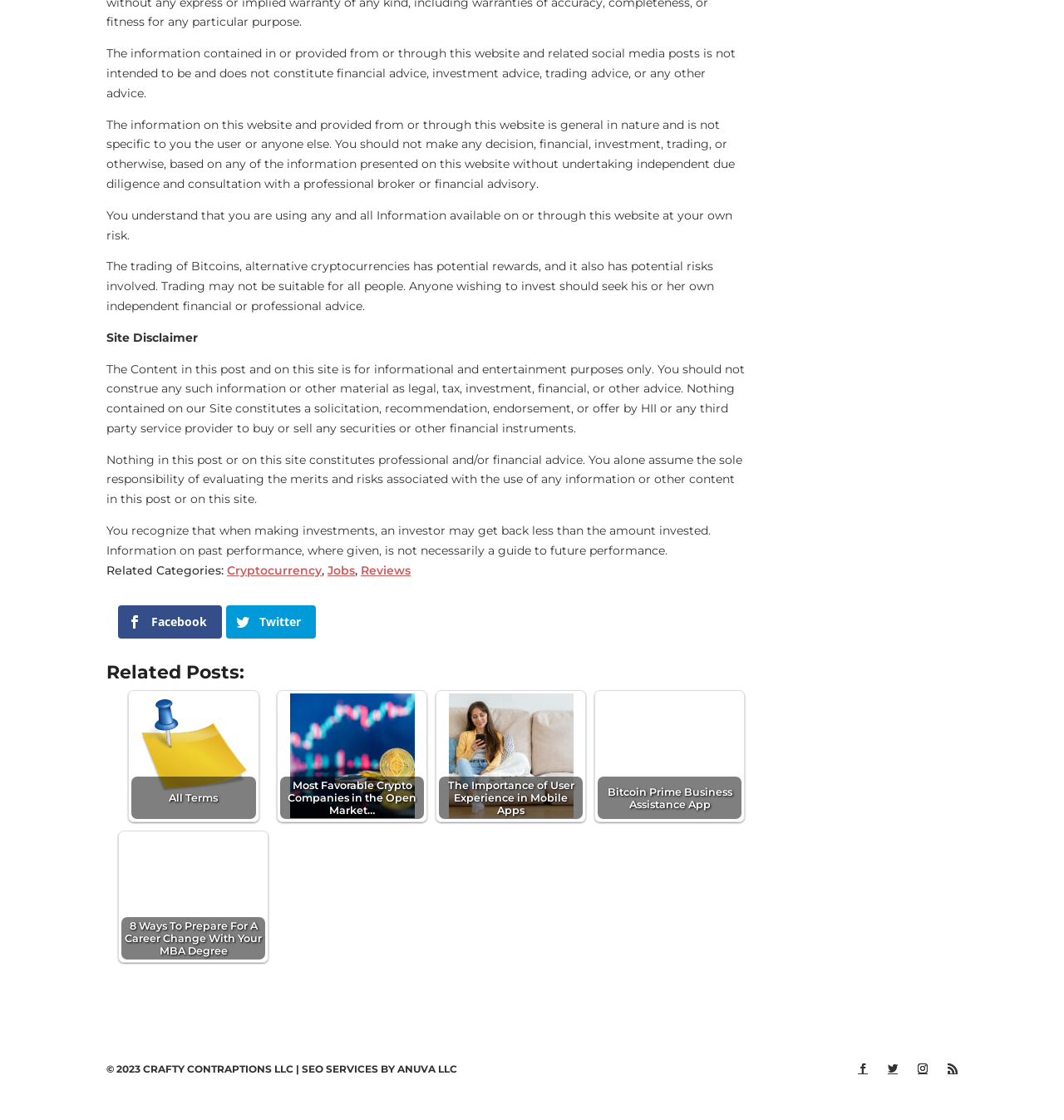Please respond to the question with a concise word or phrase:
What is the name of the company that provides SEO services?

ANUVA LLC